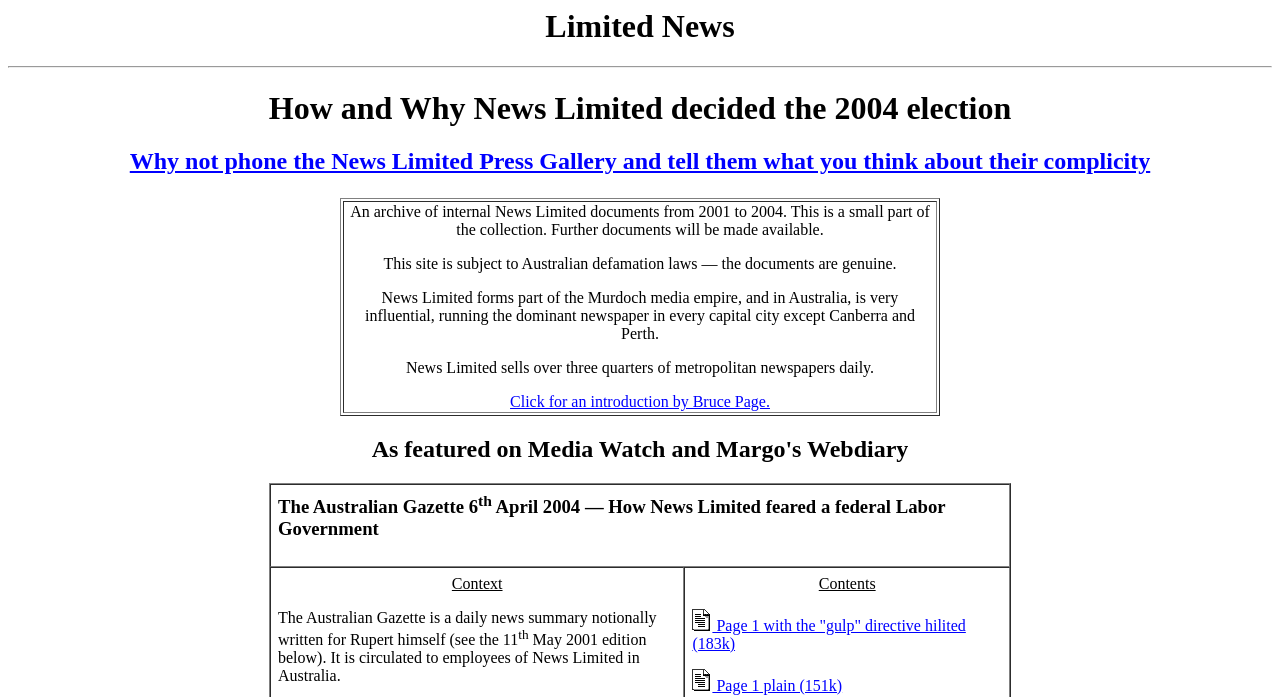Provide a short answer to the following question with just one word or phrase: What is the topic of the webpage?

News Limited